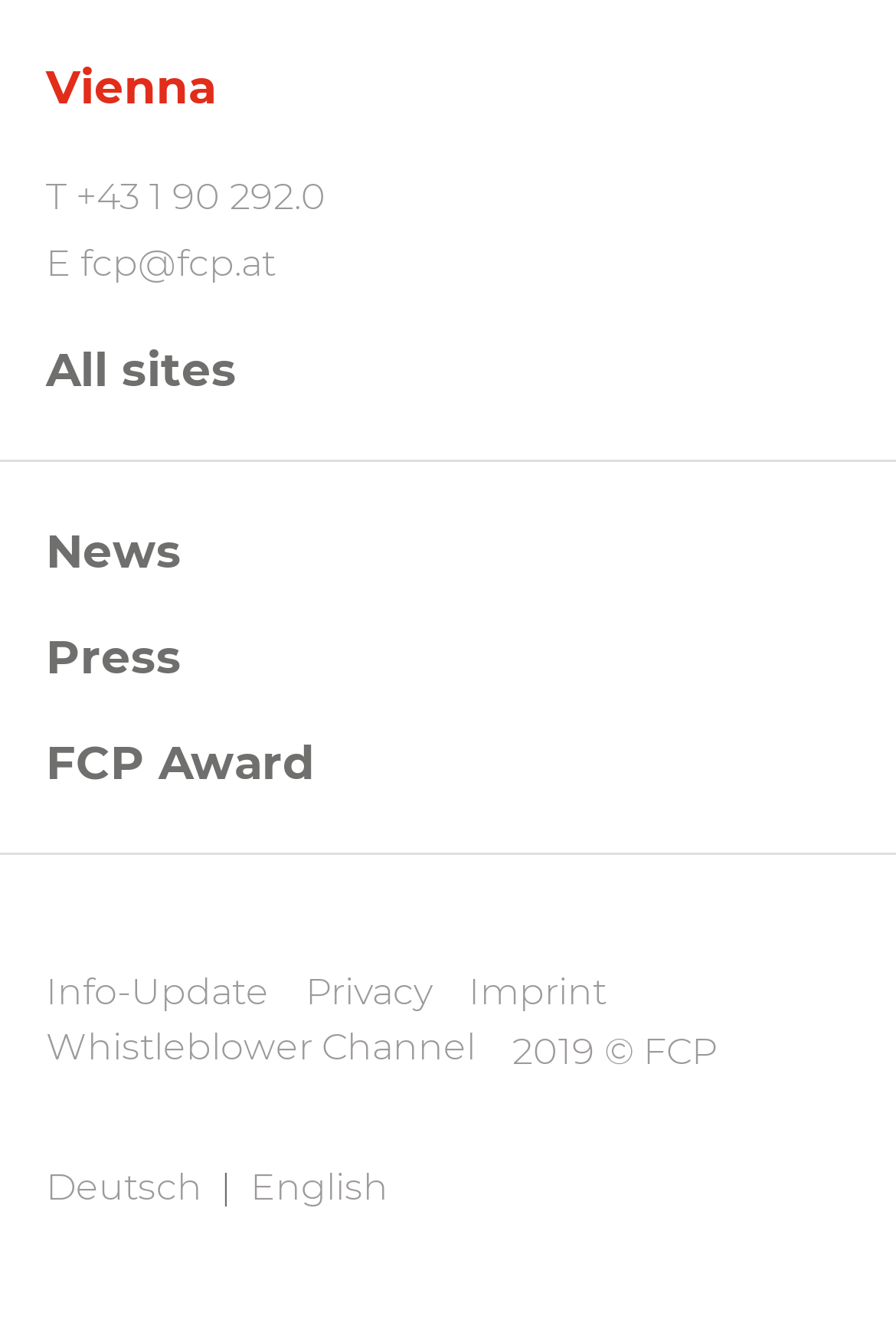Given the description "Whistleblower Channel", determine the bounding box of the corresponding UI element.

[0.051, 0.77, 0.531, 0.811]